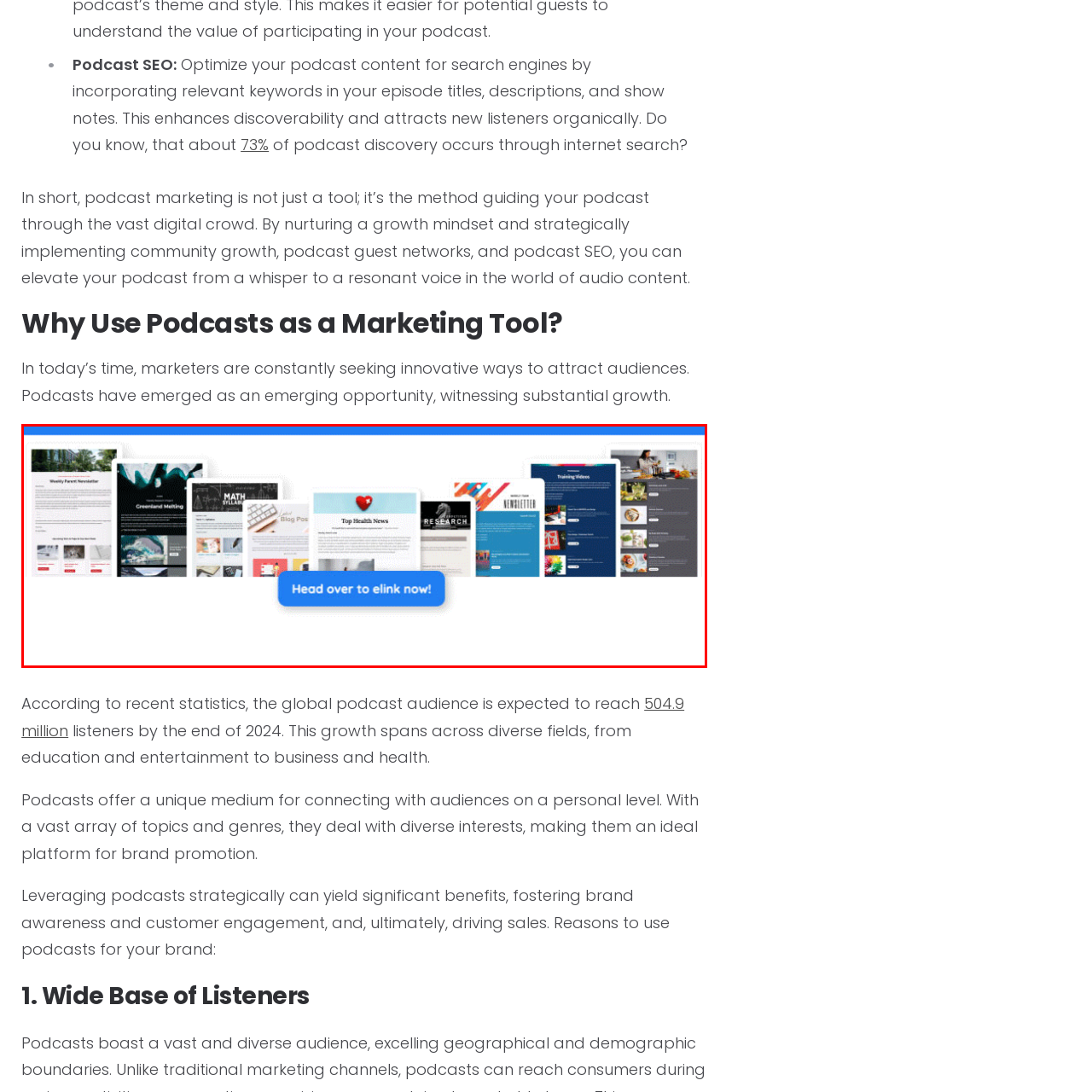Provide an elaborate description of the image marked by the red boundary.

The image showcases a visually appealing array of newsletter templates displayed side by side, each featuring distinct designs and content themes. Prominently positioned at the center is a compelling call-to-action button reading "Head over to elink now!" which invites viewers to explore more. This collection of templates reflects the versatility of elink for various topics such as newsletters, health updates, educational materials, and event notifications, making it a valuable resource for those looking to elevate their digital communication. The vibrant colors and contemporary aesthetics indicate a modern approach to content sharing and amplification, emphasizing the significance of engaging design in capturing audience attention and enhancing discoverability.